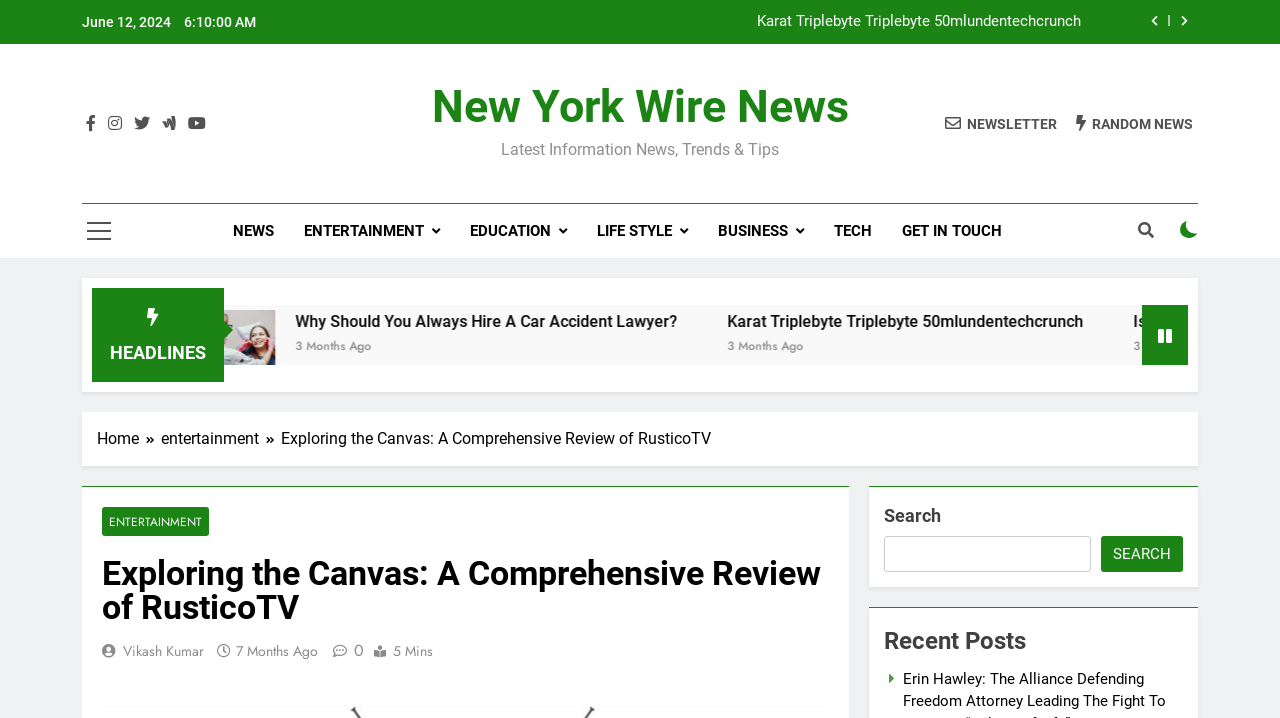Find the bounding box coordinates for the area that must be clicked to perform this action: "Search for something".

[0.691, 0.747, 0.852, 0.797]